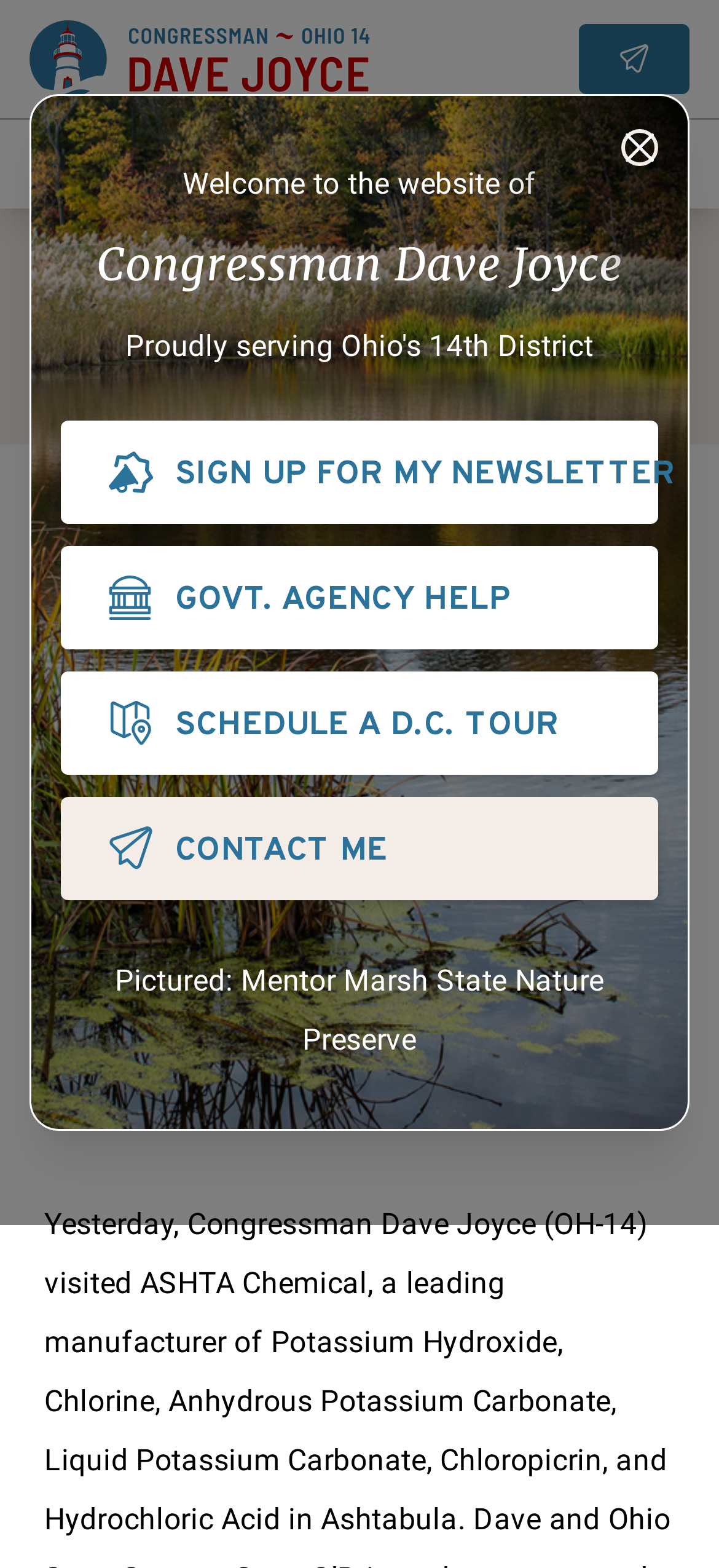What type of content is featured in the main section?
Provide a fully detailed and comprehensive answer to the question.

The main section of the webpage features a news article, as evidenced by the presence of a heading element with the text 'Joyce Visits Ashtabula County Manufacturer, State Senator Sean O’Brien Joins' and a static text element with the date 'Aug 14, 2019'.